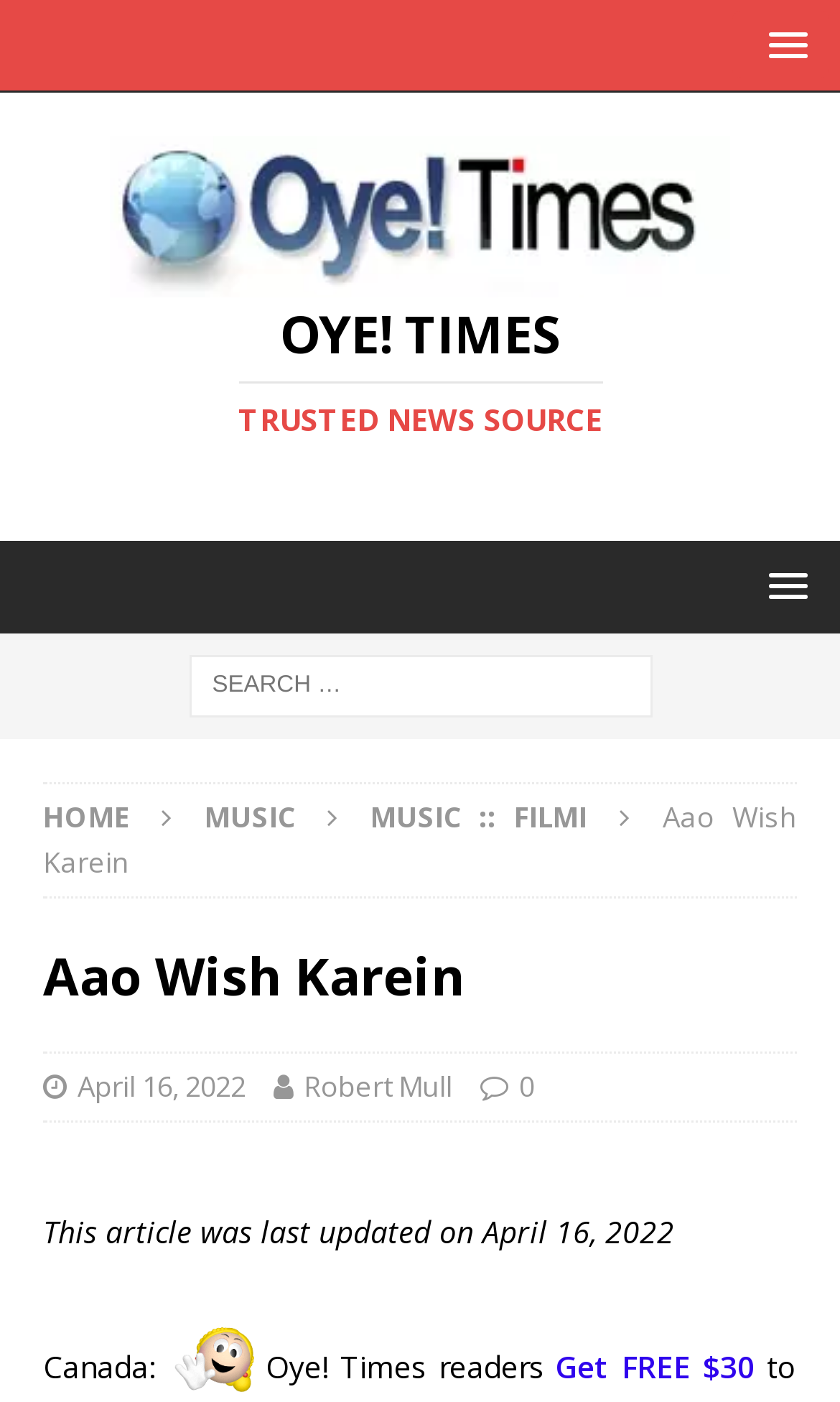Create a detailed summary of all the visual and textual information on the webpage.

The webpage appears to be a news article page from Oye! Times, a trusted news source. At the top, there is a button with a popup menu on the right side, and a link to Oye! Times with an accompanying image on the left side. Below this, there is a heading that reads "OYE! TIMES TRUSTED NEWS SOURCE" in two lines.

In the middle section, there is a search bar with a search box and a label "Search for:" on the left side. On the right side, there are links to different sections of the website, including "HOME", "MUSIC", and "MUSIC :: FILMI". Below this, there is a heading "Aao Wish Karein" with a subheading that reads "This article was last updated on April 16, 2022".

The main content of the article is divided into sections. The first section has links to the date "April 16, 2022", the author "Robert Mull", and a number "0". The second section has a paragraph of text that starts with "Canada:". There is also an image with a link to "Free $30" and a call-to-action to "Get FREE $30" for Oye! Times readers.

Throughout the page, there are several buttons and links that provide additional functionality and navigation options. The overall layout is organized, with clear headings and concise text, making it easy to read and navigate.